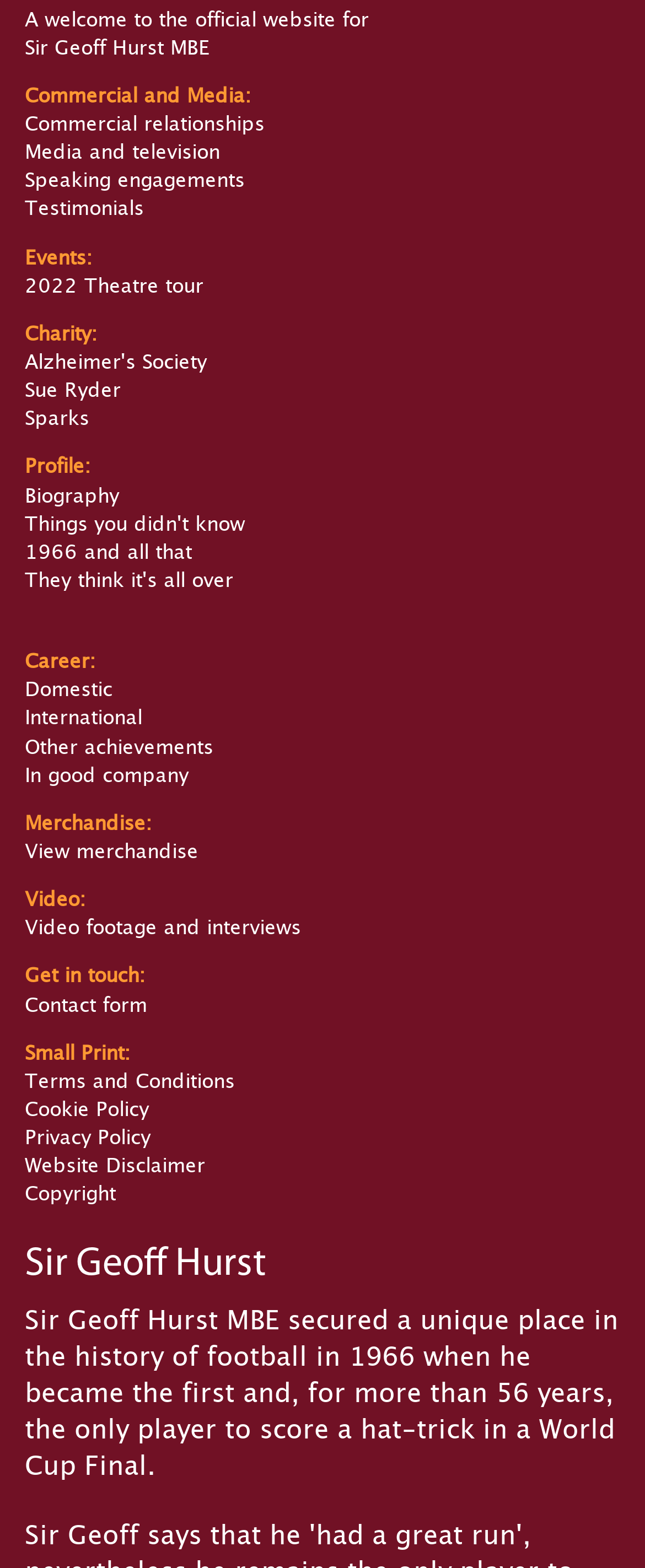Given the following UI element description: "Charity:", find the bounding box coordinates in the webpage screenshot.

[0.038, 0.204, 0.151, 0.222]